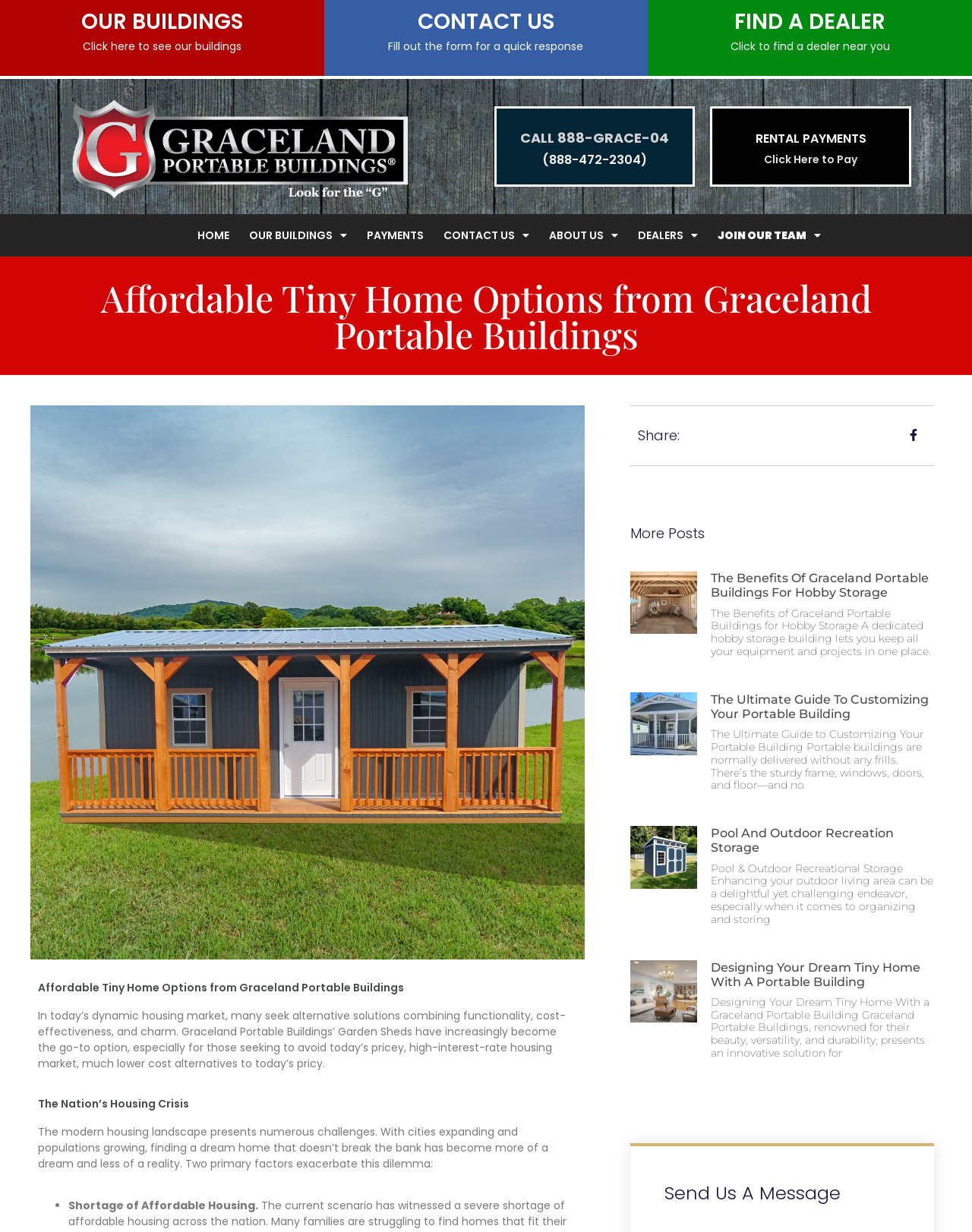From the screenshot, find the bounding box of the UI element matching this description: "Pool and Outdoor Recreation Storage". Supply the bounding box coordinates in the form [left, top, right, bottom], each a float between 0 and 1.

[0.731, 0.67, 0.92, 0.694]